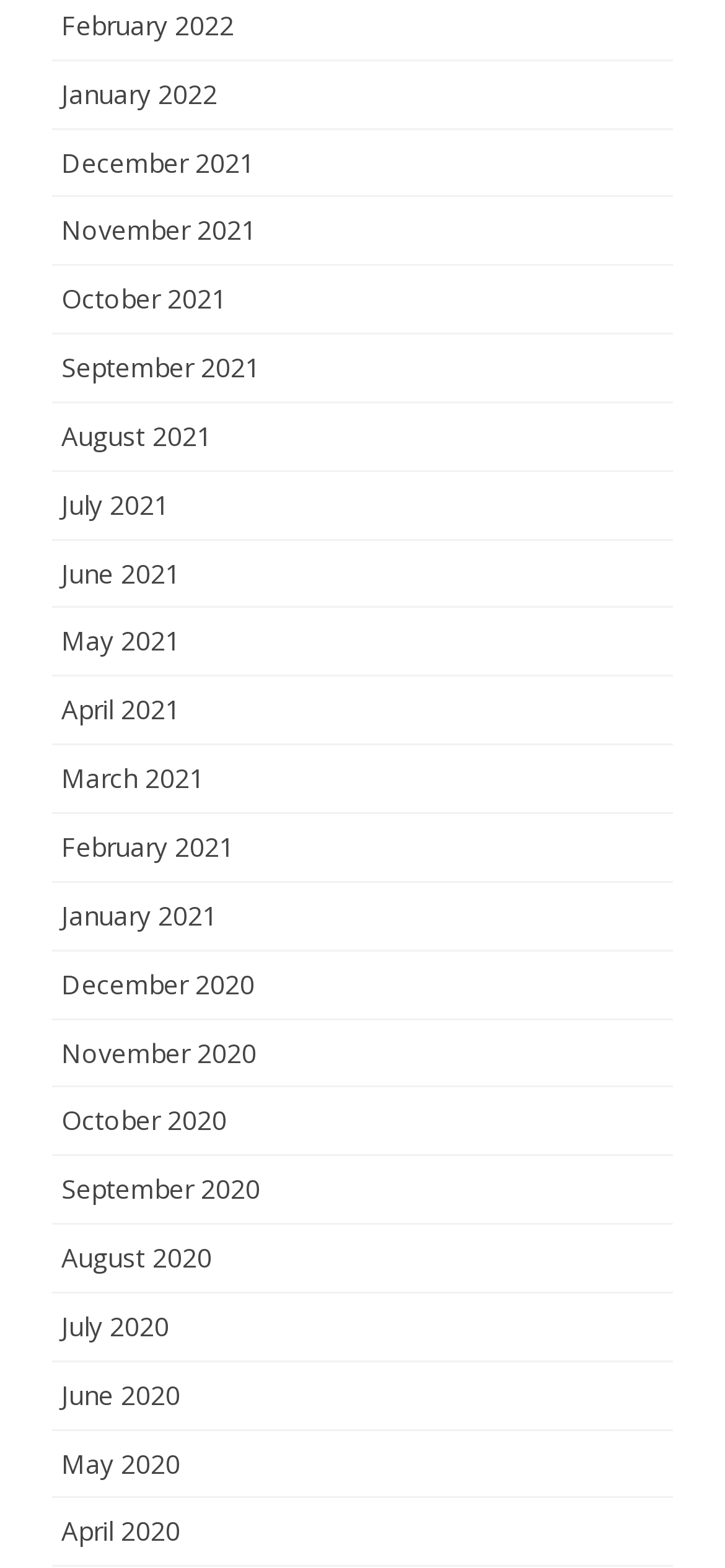Give a one-word or phrase response to the following question: What is the earliest month listed?

April 2020